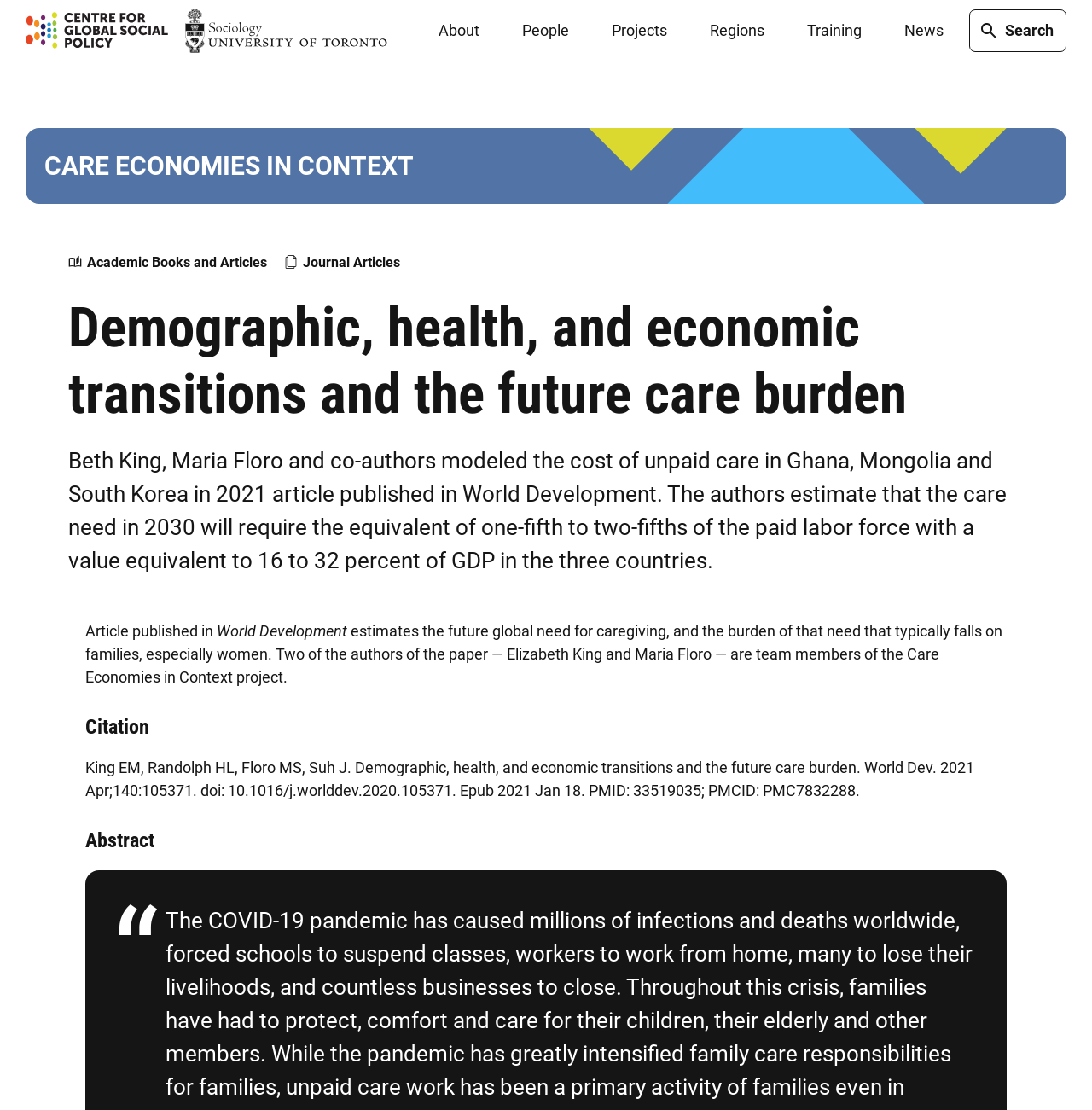Give a concise answer of one word or phrase to the question: 
What is the name of the journal where the article was published?

World Development